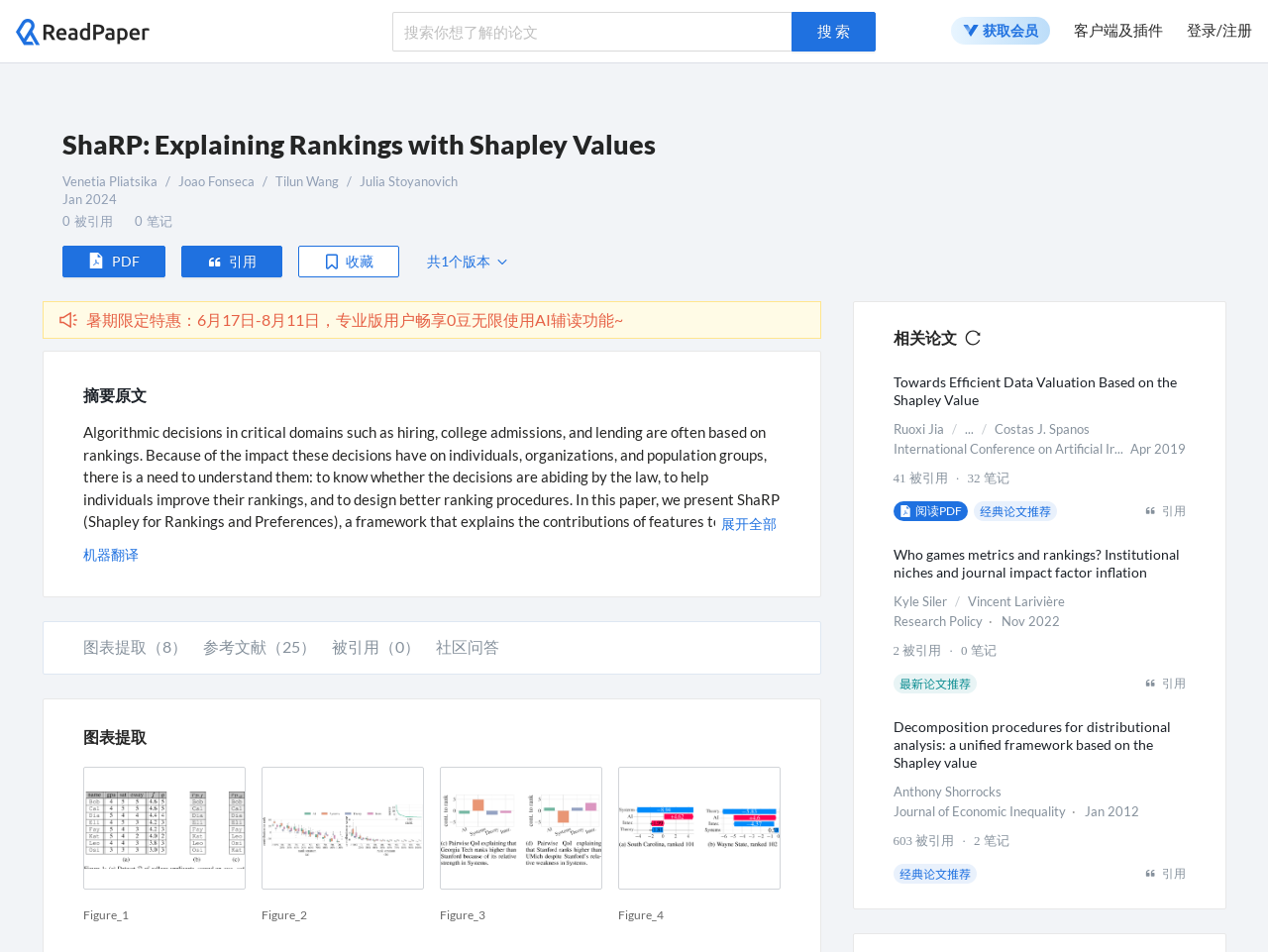Determine the bounding box coordinates of the area to click in order to meet this instruction: "read the abstract".

[0.065, 0.405, 0.115, 0.425]